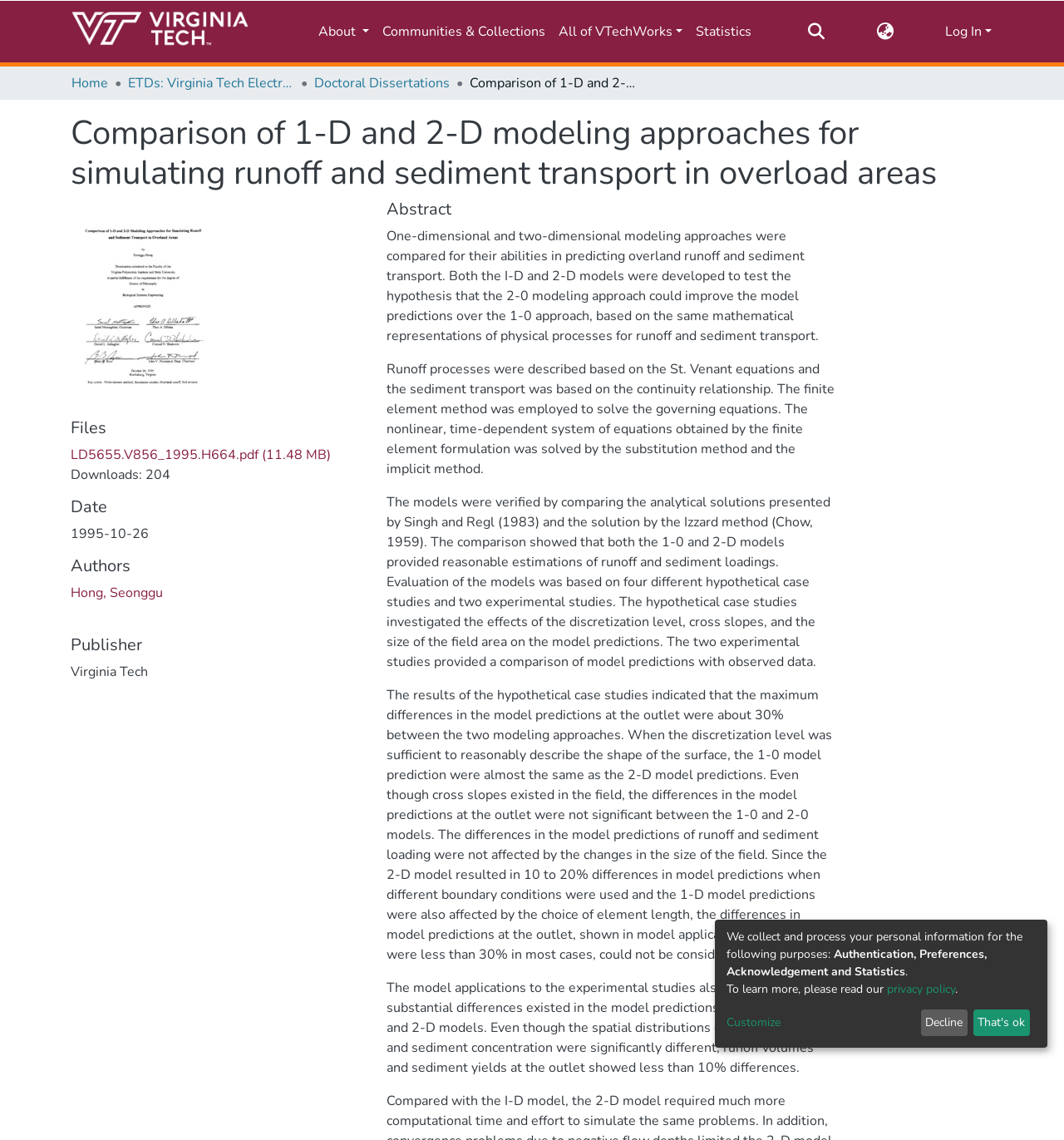Identify the bounding box of the HTML element described here: "aria-label="Language switch" title="Language switch"". Provide the coordinates as four float numbers between 0 and 1: [left, top, right, bottom].

[0.822, 0.019, 0.842, 0.036]